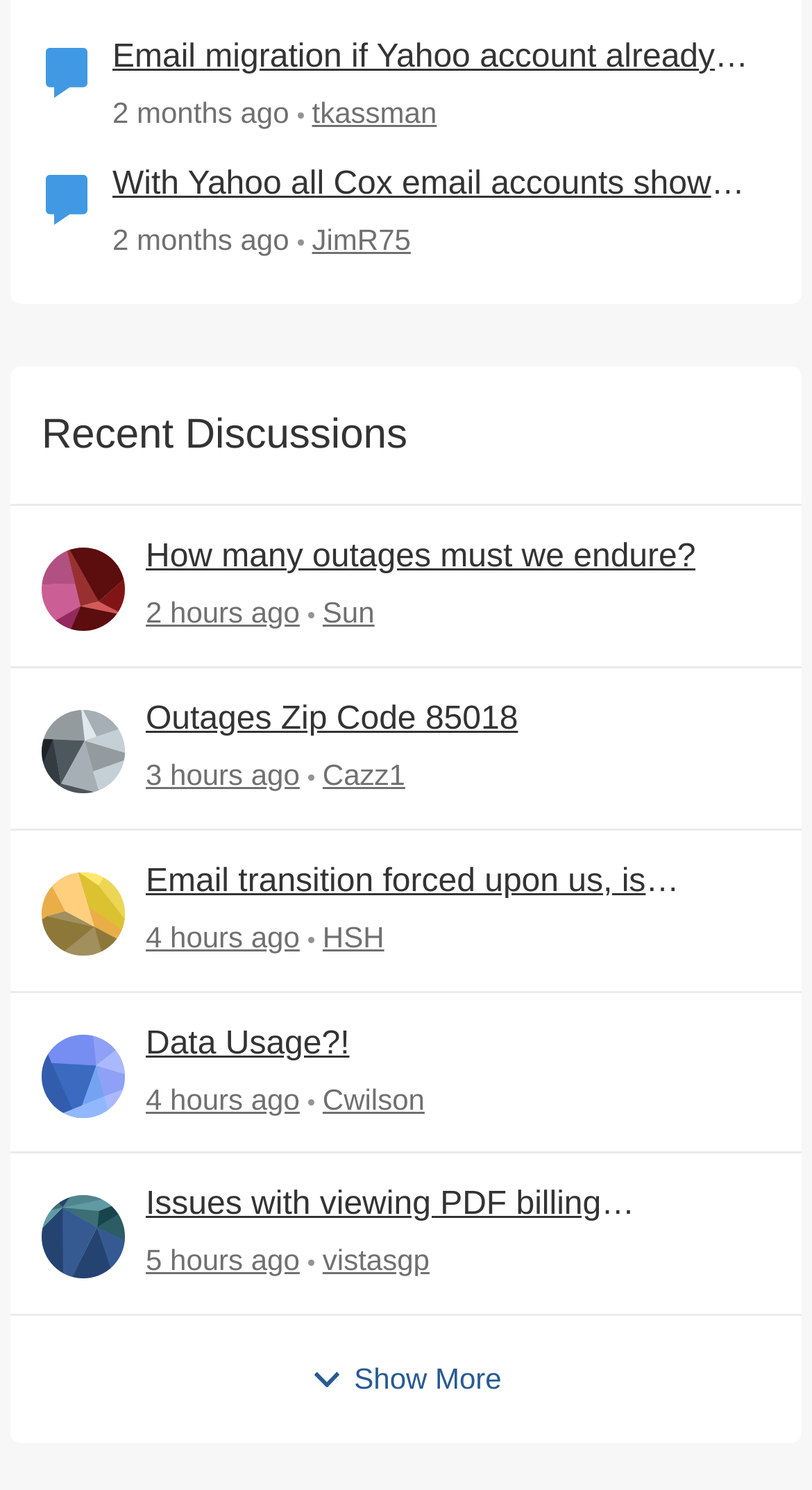Identify the bounding box coordinates for the element you need to click to achieve the following task: "View the discussion 'Email migration if Yahoo account already exists?'". The coordinates must be four float values ranging from 0 to 1, formatted as [left, top, right, bottom].

[0.138, 0.025, 0.949, 0.054]